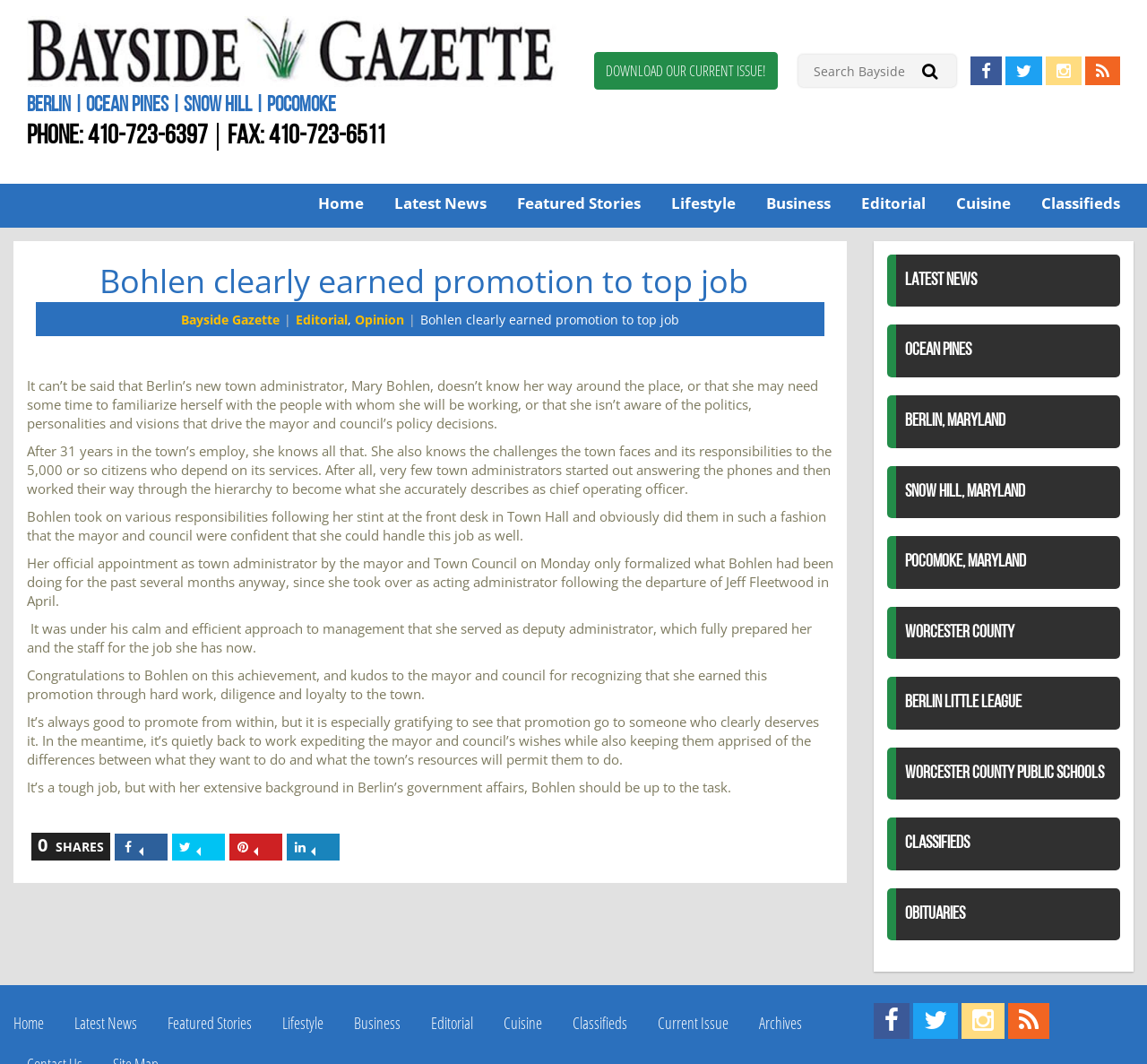Locate the bounding box coordinates of the UI element described by: "Business". Provide the coordinates as four float numbers between 0 and 1, formatted as [left, top, right, bottom].

[0.297, 0.943, 0.361, 0.982]